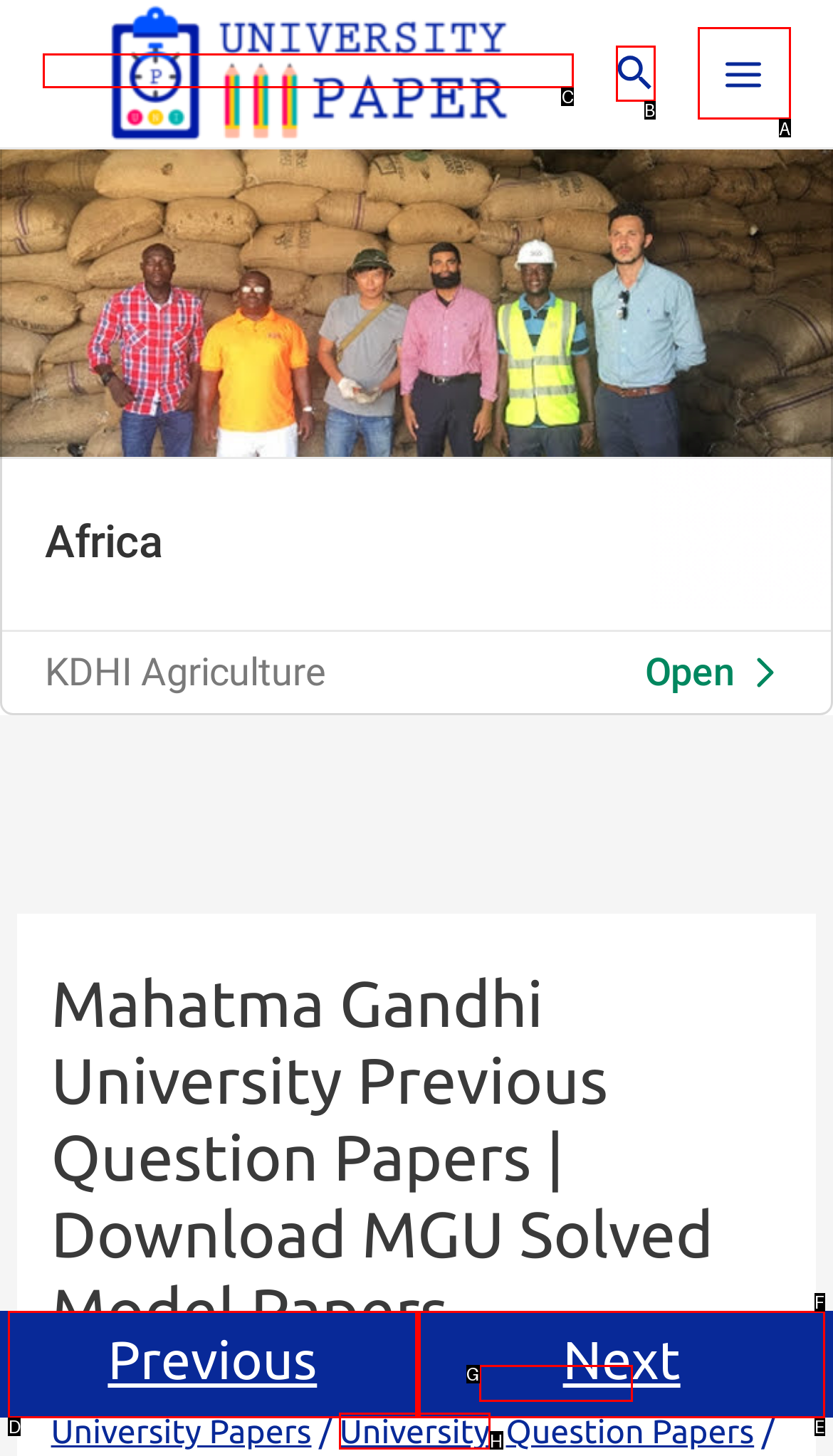Identify the appropriate choice to fulfill this task: Open Main Menu
Respond with the letter corresponding to the correct option.

A